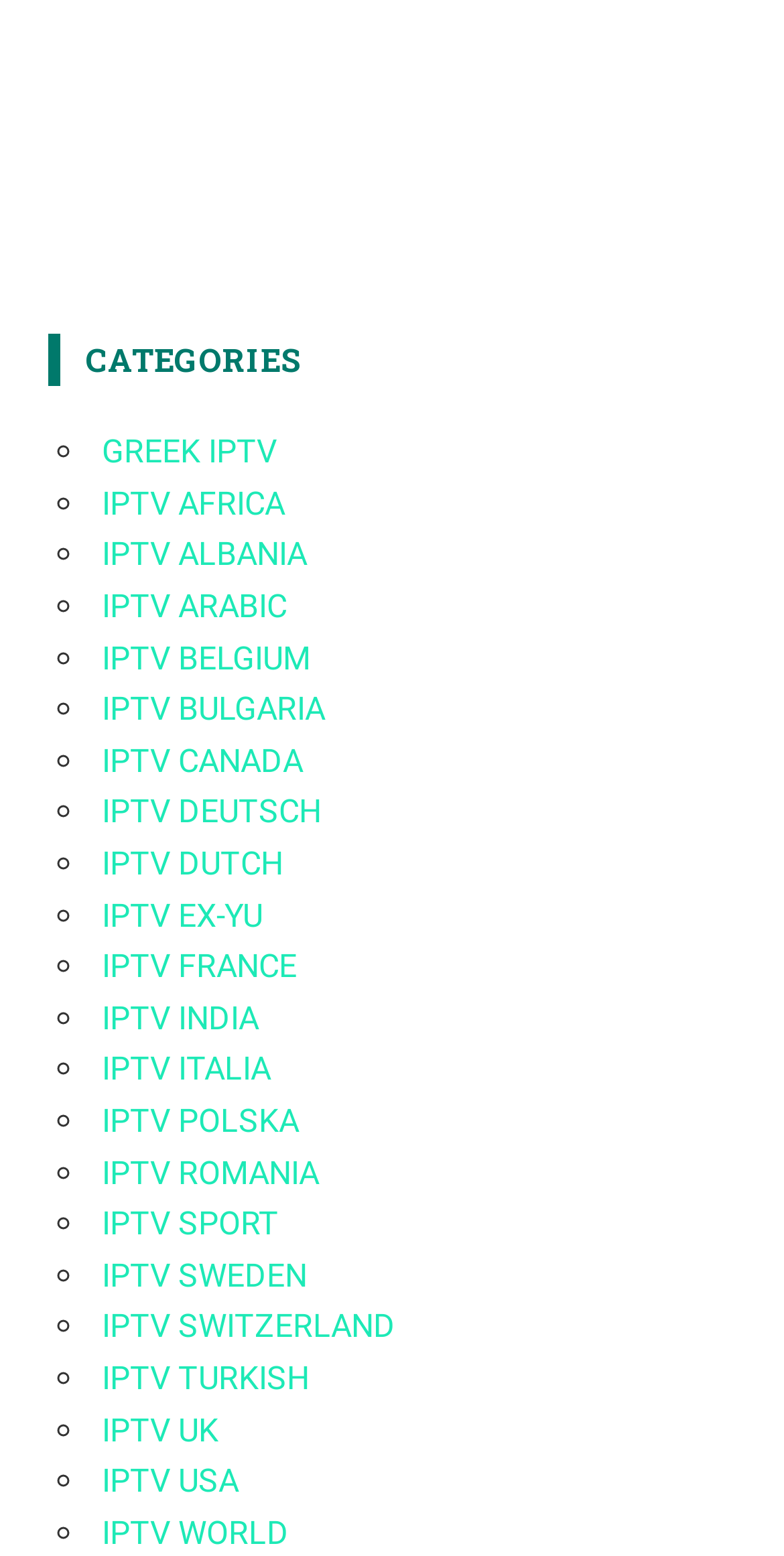Locate the bounding box coordinates of the clickable part needed for the task: "Go to Zenstox Support Help Center home page".

None